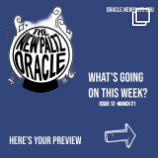Give a one-word or one-phrase response to the question:
What does the arrow icon direct attention to?

Further details